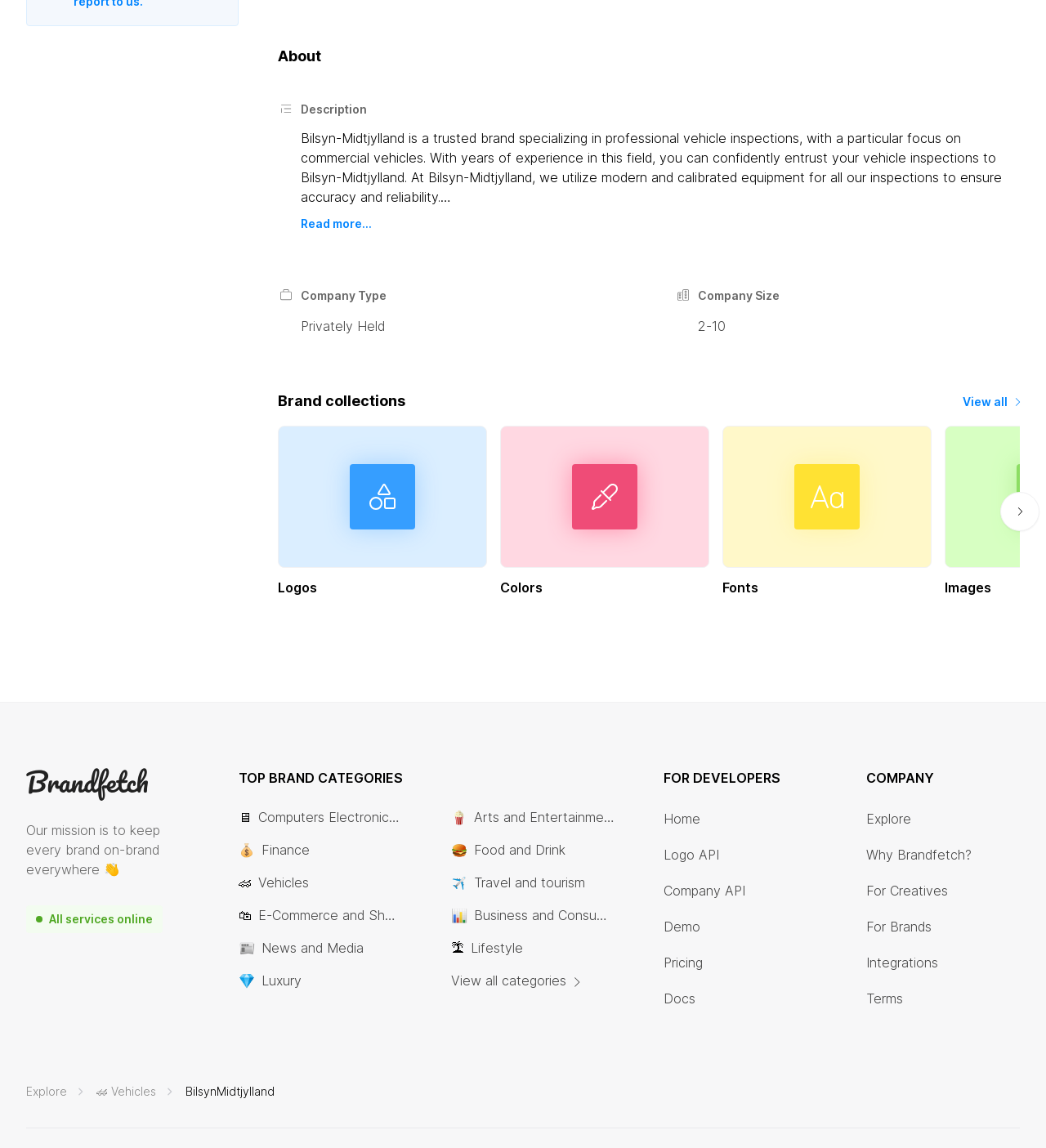Please locate the UI element described by "🍔Food and Drink" and provide its bounding box coordinates.

[0.431, 0.732, 0.588, 0.749]